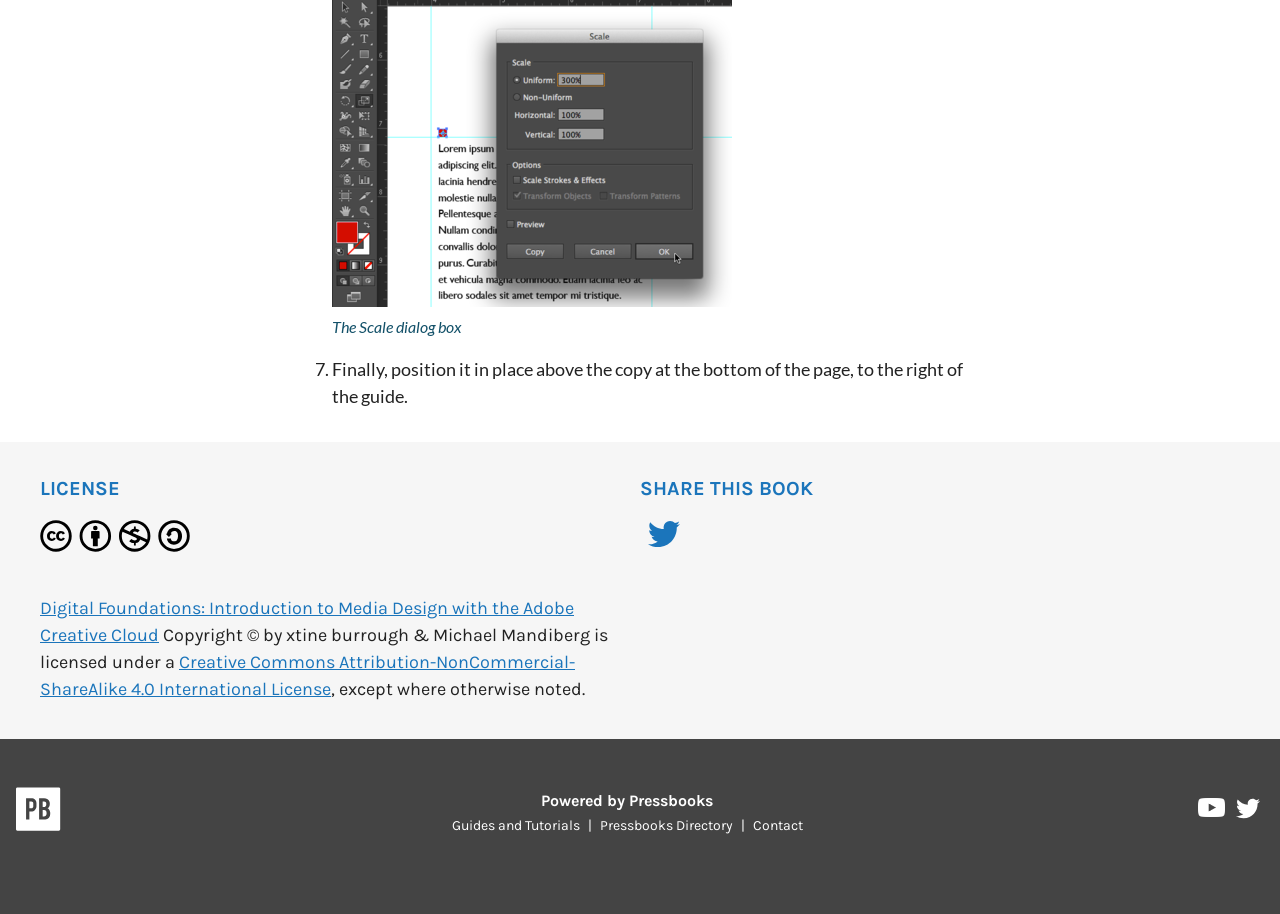Specify the bounding box coordinates of the area to click in order to execute this command: 'Click the 'LICENSE' heading'. The coordinates should consist of four float numbers ranging from 0 to 1, and should be formatted as [left, top, right, bottom].

[0.031, 0.519, 0.475, 0.552]